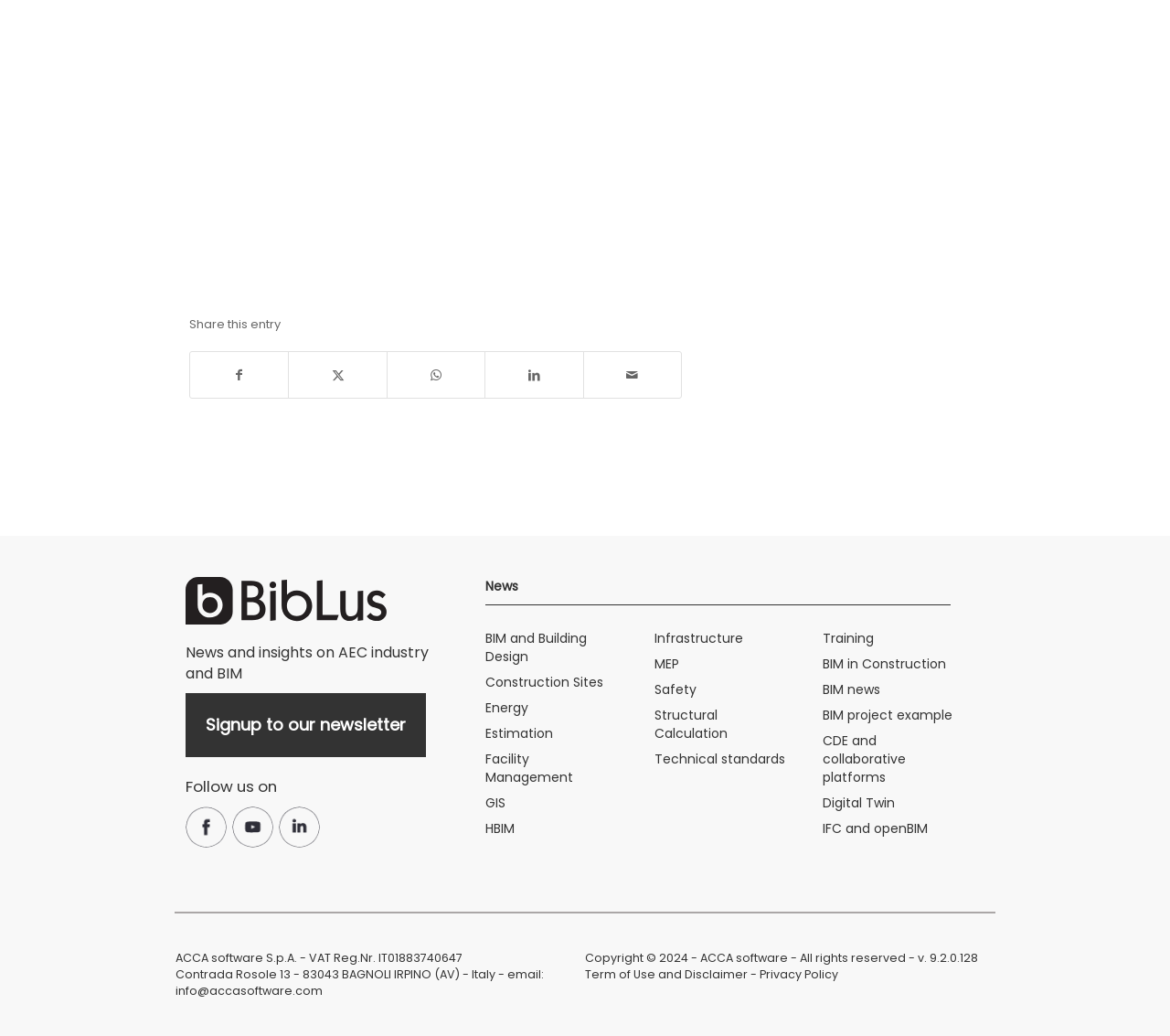Given the element description CDE and collaborative platforms, specify the bounding box coordinates of the corresponding UI element in the format (top-left x, top-left y, bottom-right x, bottom-right y). All values must be between 0 and 1.

[0.703, 0.706, 0.774, 0.759]